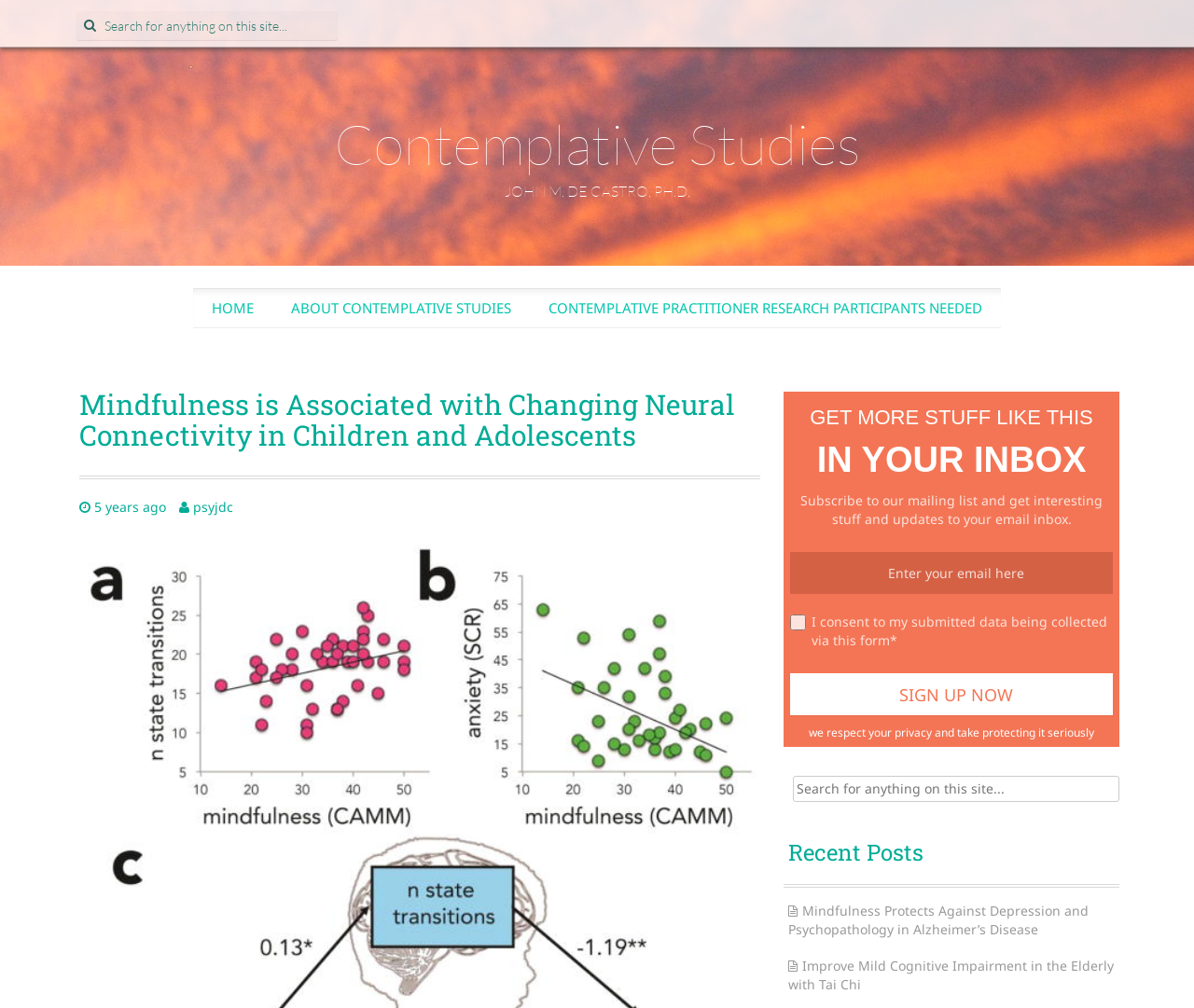Locate the bounding box coordinates of the element that should be clicked to execute the following instruction: "Subscribe to the mailing list".

[0.662, 0.548, 0.932, 0.589]